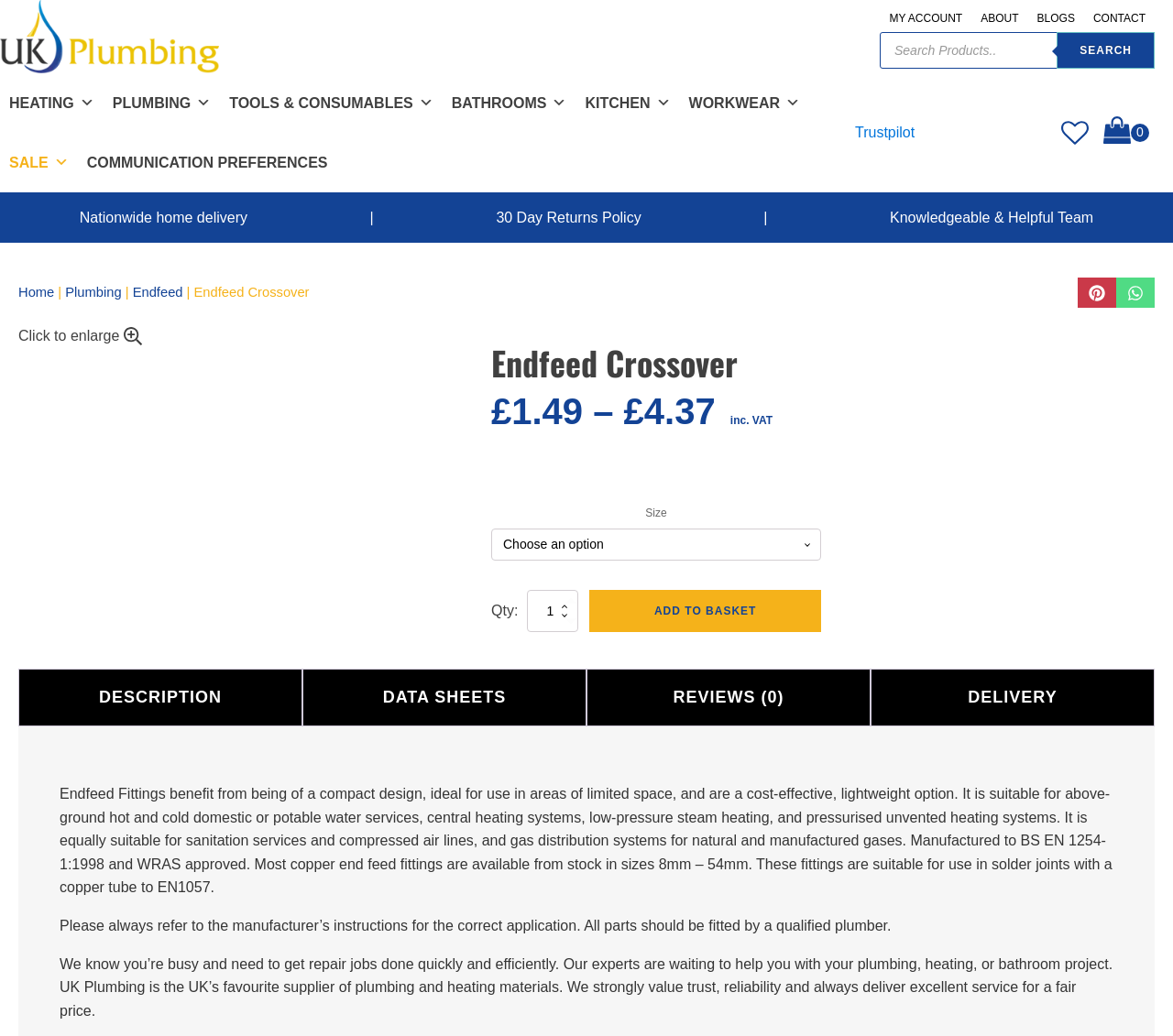What is the function of the 'ADD TO BASKET' button?
Please ensure your answer to the question is detailed and covers all necessary aspects.

I inferred the function of the 'ADD TO BASKET' button by its name and its location next to the product quantity input field, which suggests that it is used to add the product to the user's basket.